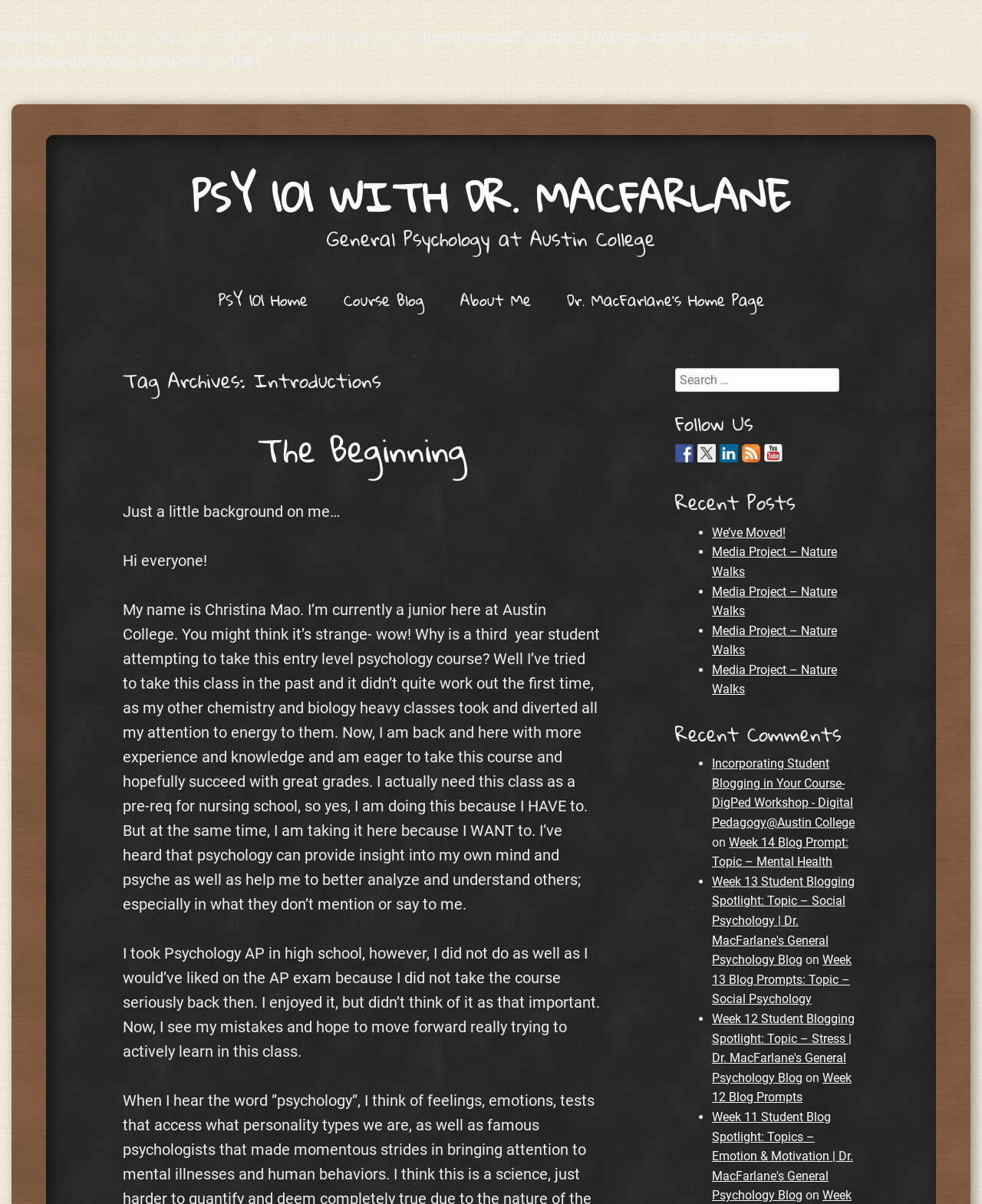Refer to the screenshot and give an in-depth answer to this question: What is the title of the first recent post?

The title of the first recent post can be found in the 'Recent Posts' section, which is located at the bottom of the webpage.